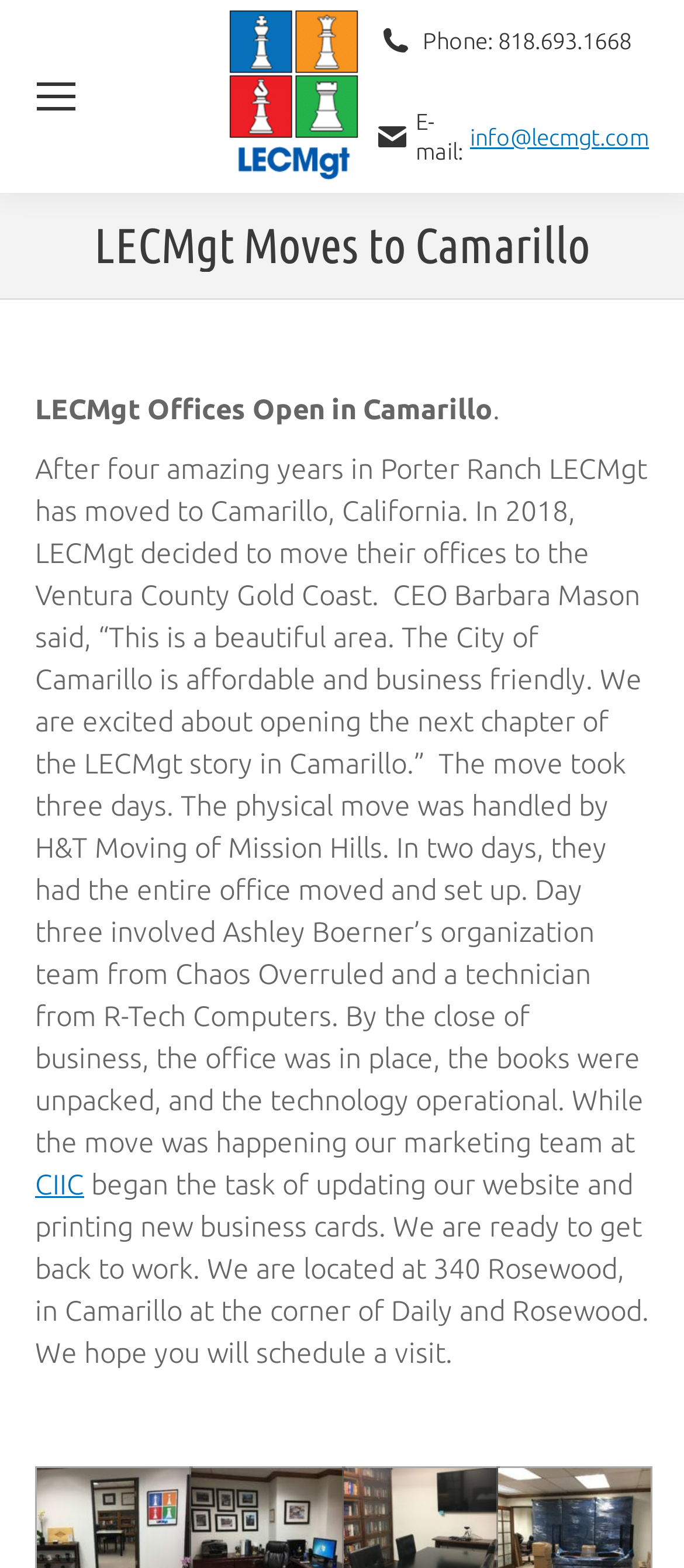Locate the bounding box of the user interface element based on this description: "aria-label="Mobile menu icon"".

[0.051, 0.048, 0.113, 0.075]